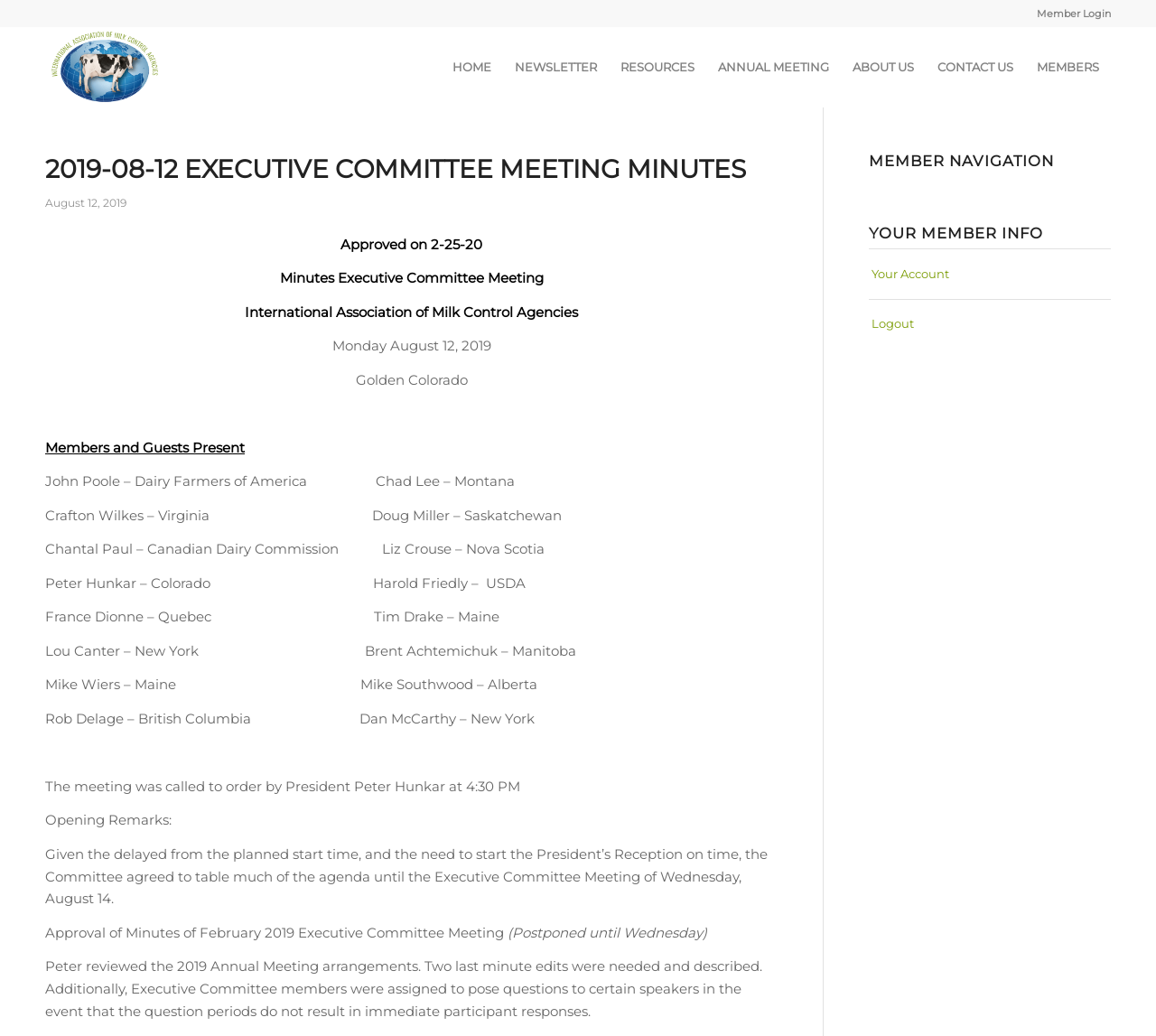Please identify the bounding box coordinates of the clickable area that will fulfill the following instruction: "Click Member Login". The coordinates should be in the format of four float numbers between 0 and 1, i.e., [left, top, right, bottom].

[0.889, 0.009, 0.961, 0.017]